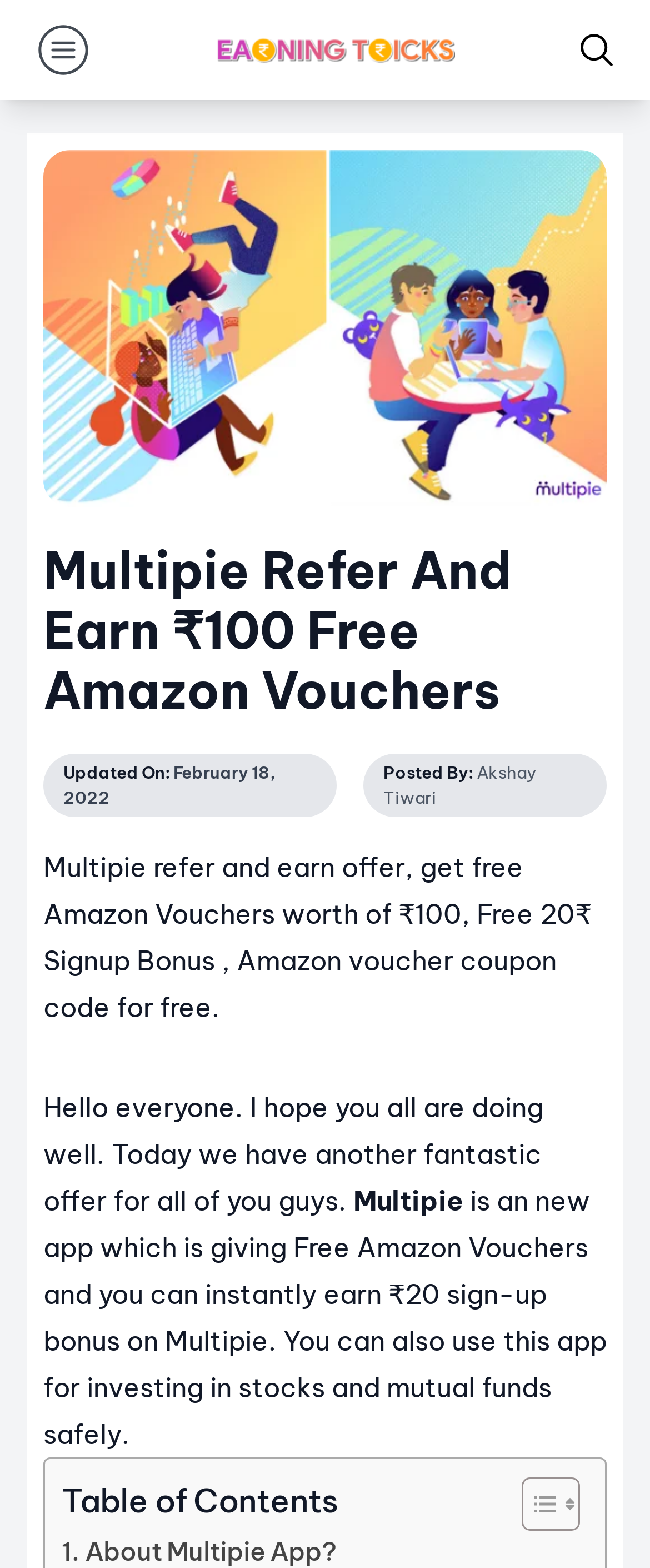What is the purpose of the Multipie app?
Using the image provided, answer with just one word or phrase.

Investing in stocks and mutual funds